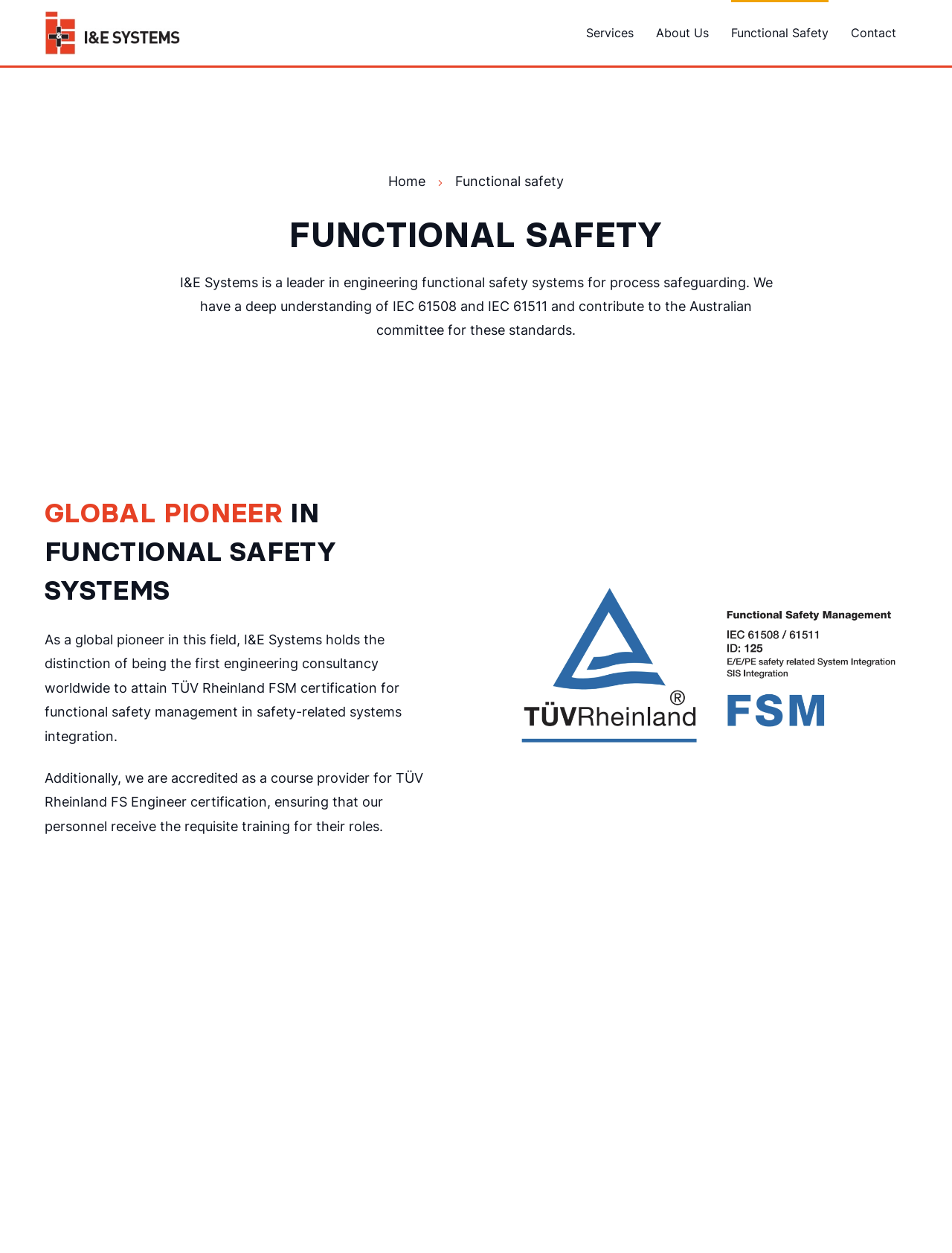What type of systems does I&E Systems engineer?
Provide a concise answer using a single word or phrase based on the image.

functional safety systems